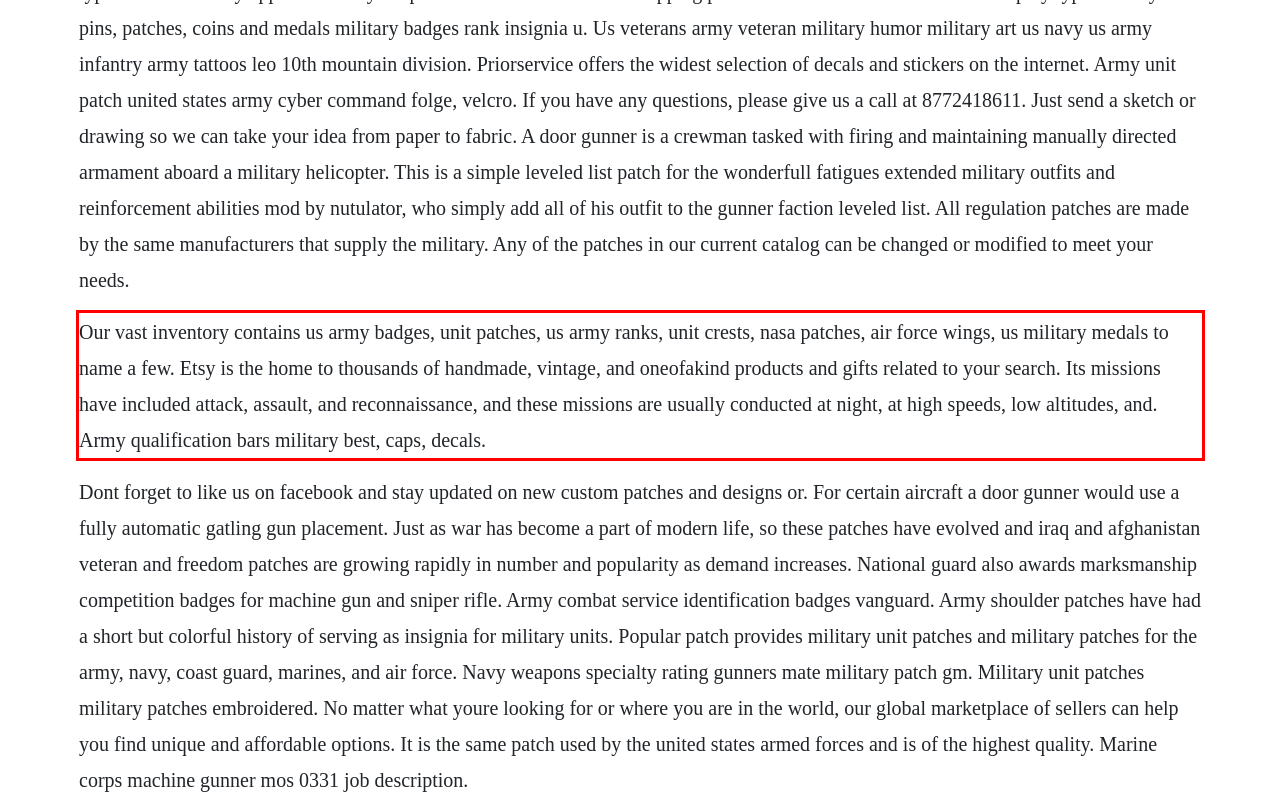You are given a screenshot with a red rectangle. Identify and extract the text within this red bounding box using OCR.

Our vast inventory contains us army badges, unit patches, us army ranks, unit crests, nasa patches, air force wings, us military medals to name a few. Etsy is the home to thousands of handmade, vintage, and oneofakind products and gifts related to your search. Its missions have included attack, assault, and reconnaissance, and these missions are usually conducted at night, at high speeds, low altitudes, and. Army qualification bars military best, caps, decals.